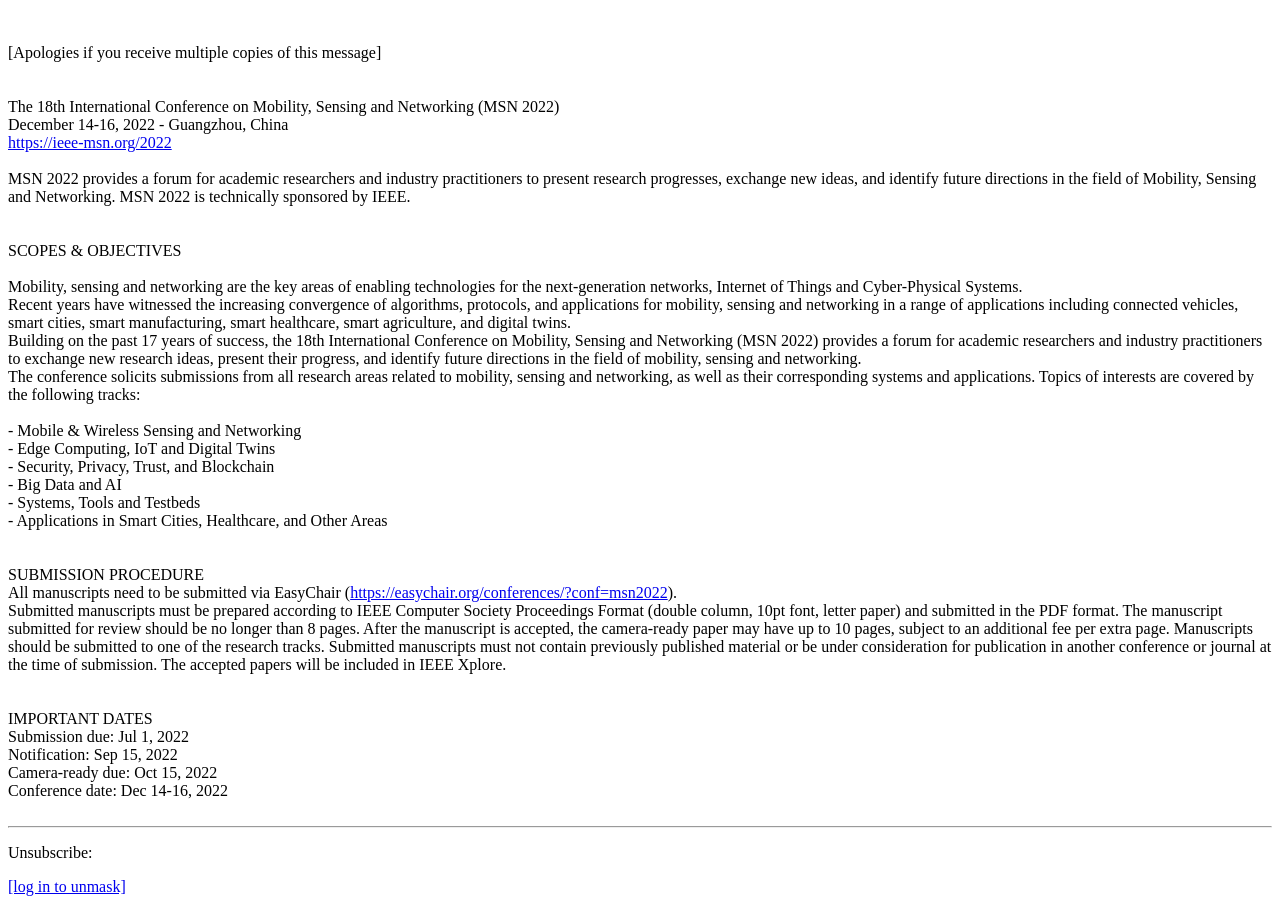Find the bounding box of the UI element described as follows: "https://easychair.org/conferences/?conf=msn2022".

[0.274, 0.648, 0.522, 0.667]